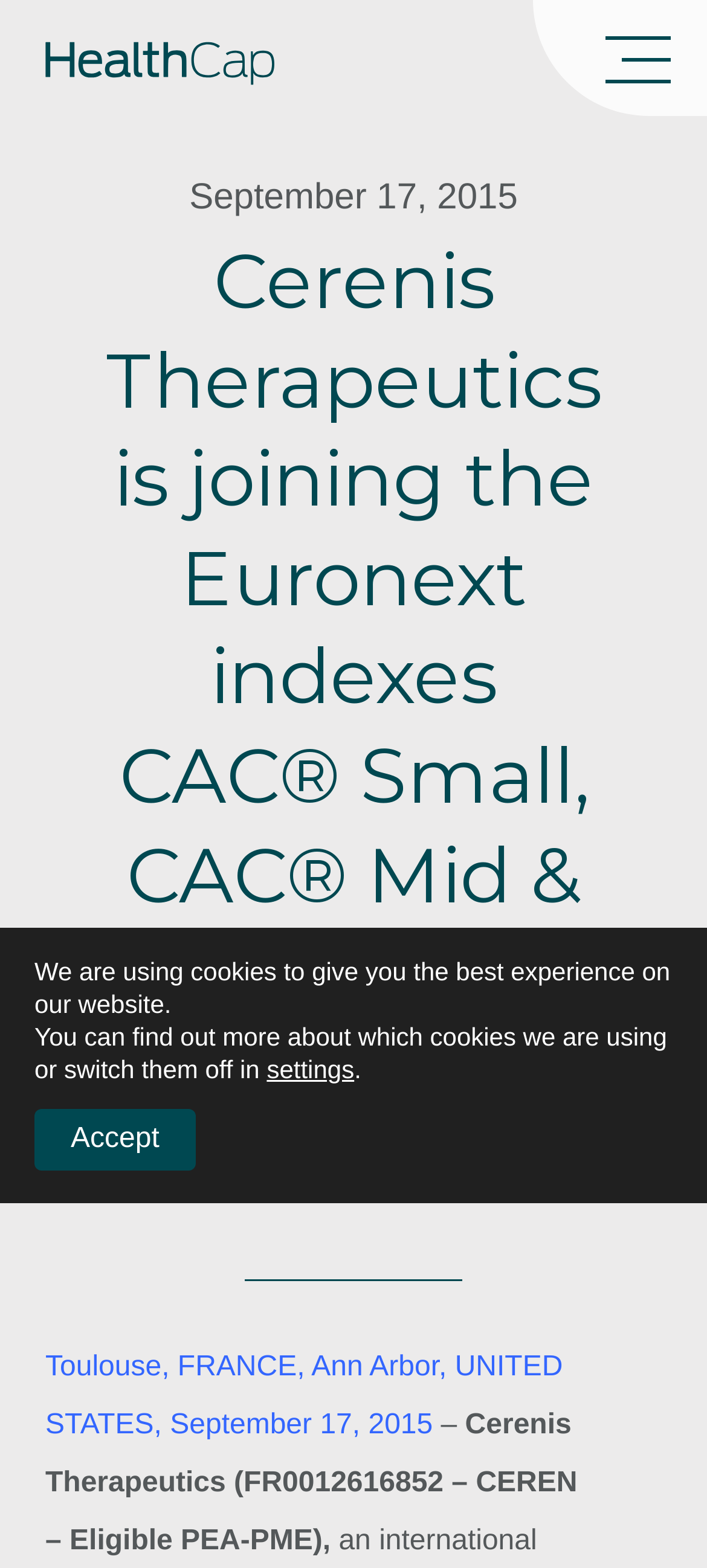What is the date of the announcement?
Based on the screenshot, provide a one-word or short-phrase response.

September 17, 2015